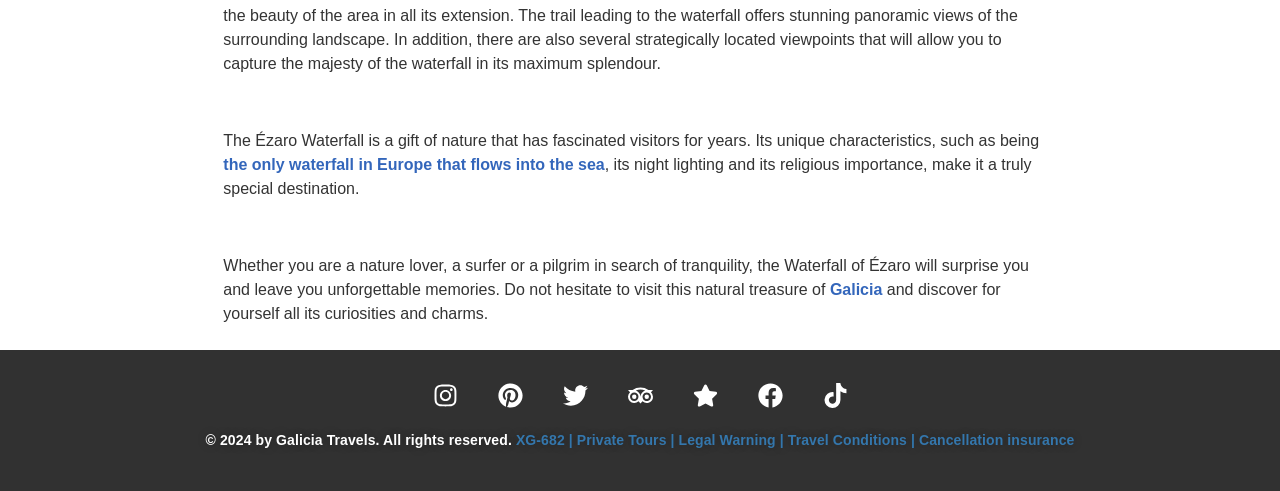Find the bounding box coordinates corresponding to the UI element with the description: "Galicia". The coordinates should be formatted as [left, top, right, bottom], with values as floats between 0 and 1.

[0.648, 0.572, 0.689, 0.607]